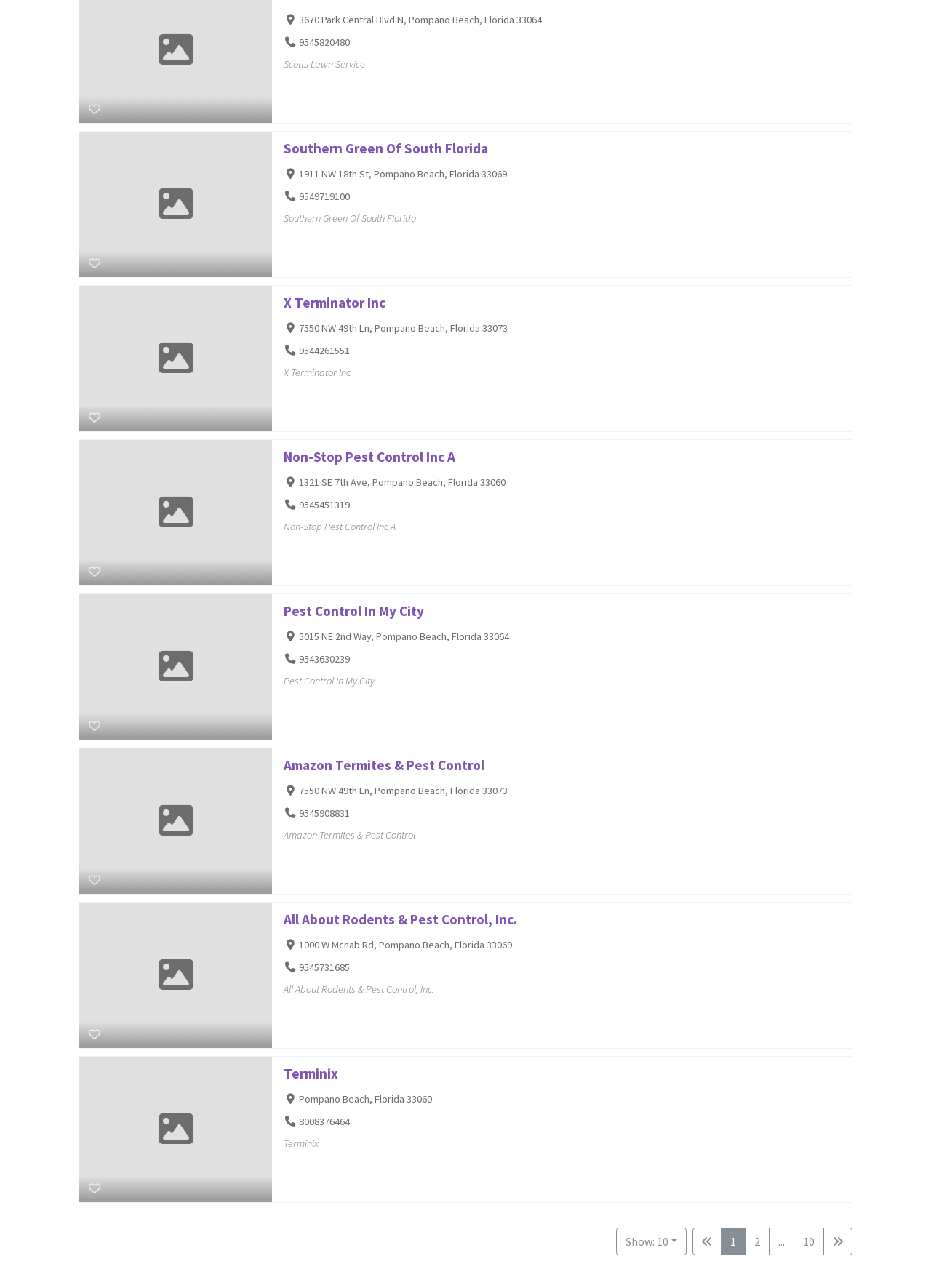Use a single word or phrase to answer the following:
What is the phone number of Scotts Lawn Service?

9545820480